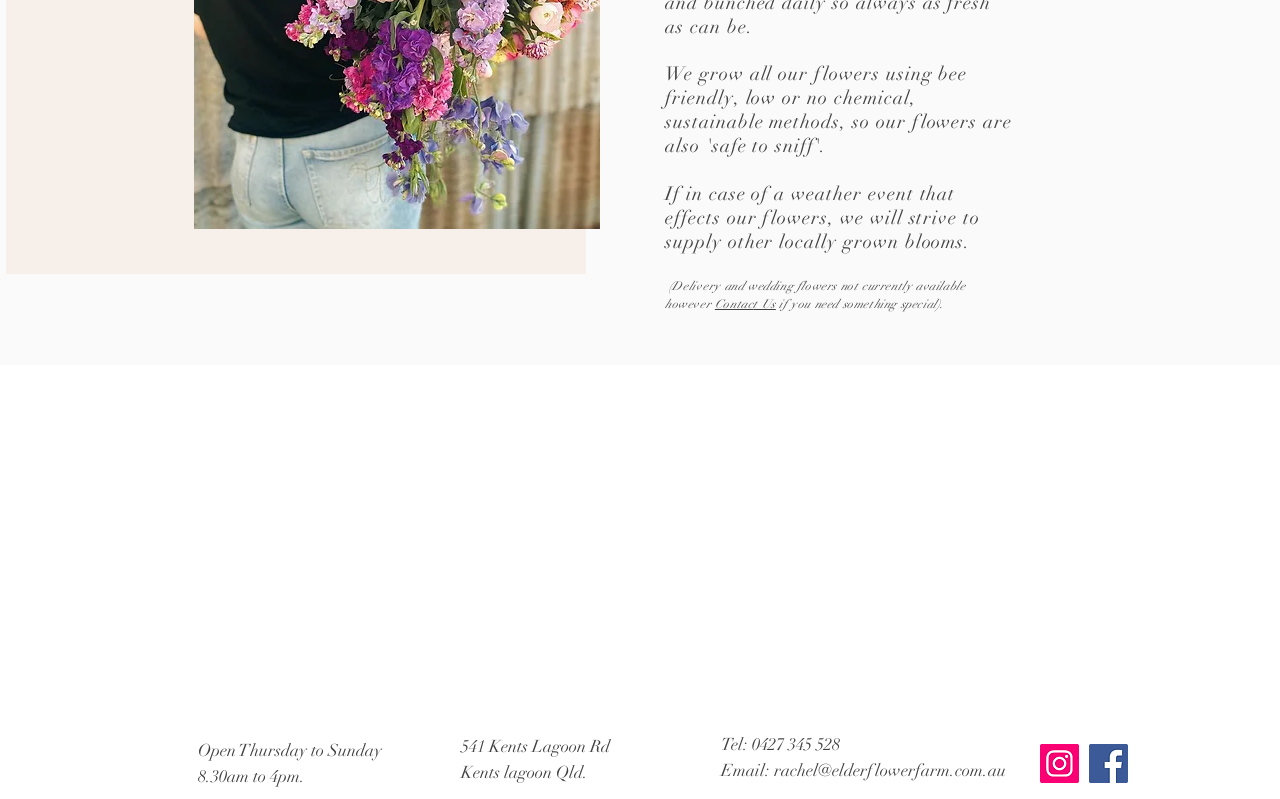Give a short answer using one word or phrase for the question:
What is the farm's email address?

rachel@elderflowerfarm.com.au